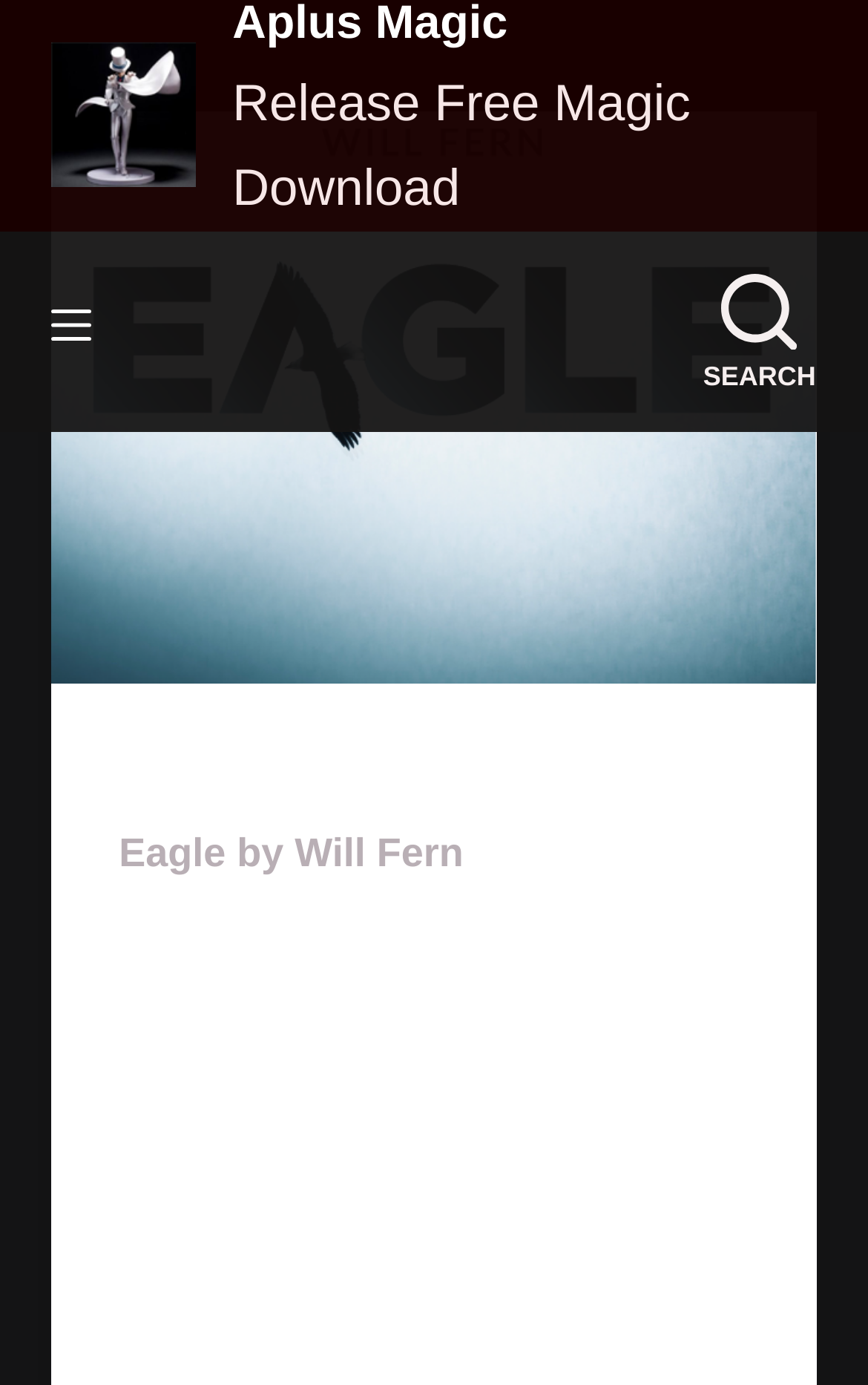Identify the bounding box coordinates of the region that should be clicked to execute the following instruction: "Search for something".

[0.81, 0.197, 0.94, 0.281]